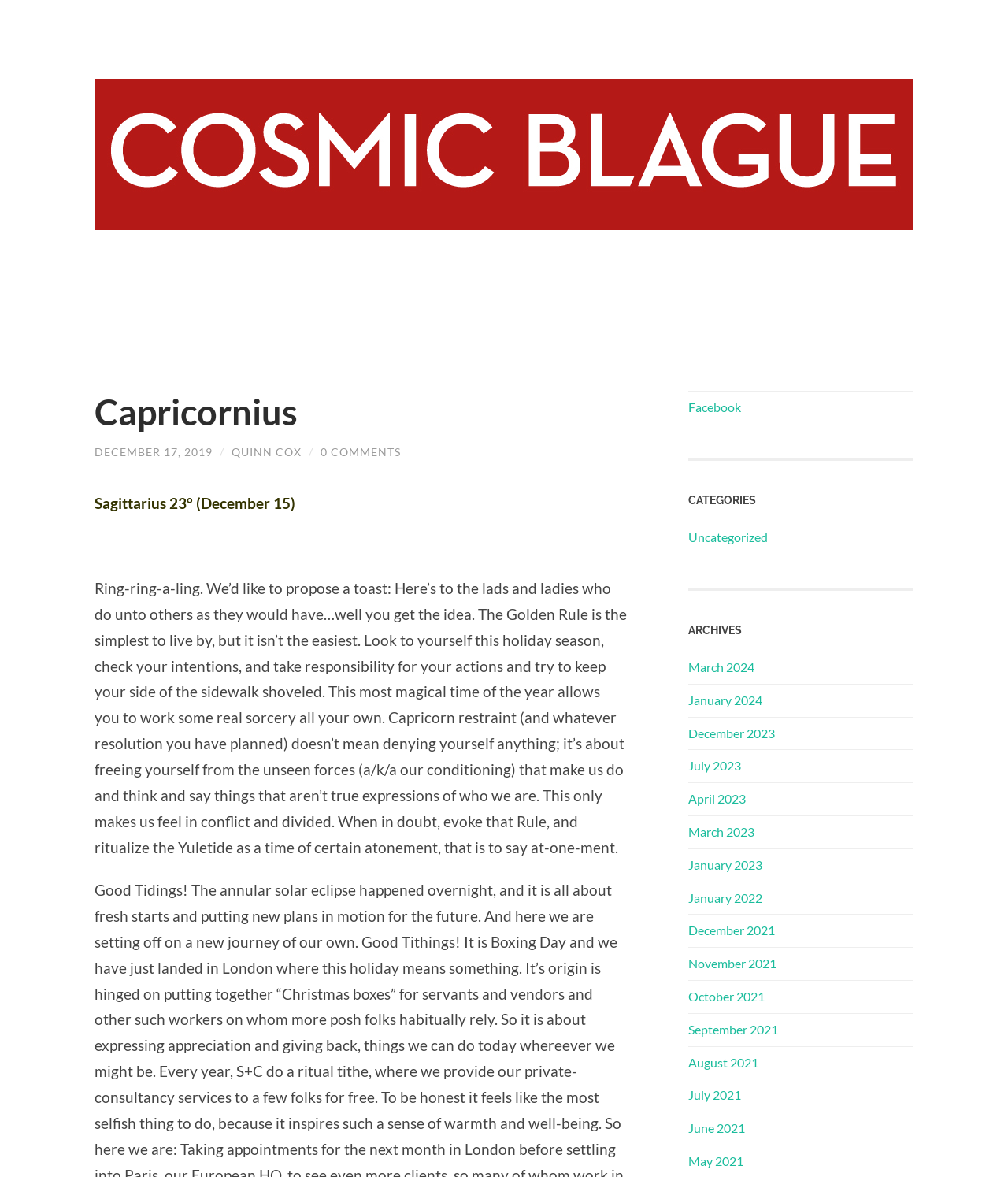Please locate the bounding box coordinates of the element that should be clicked to complete the given instruction: "Browse the archives for March 2024".

[0.683, 0.56, 0.748, 0.573]